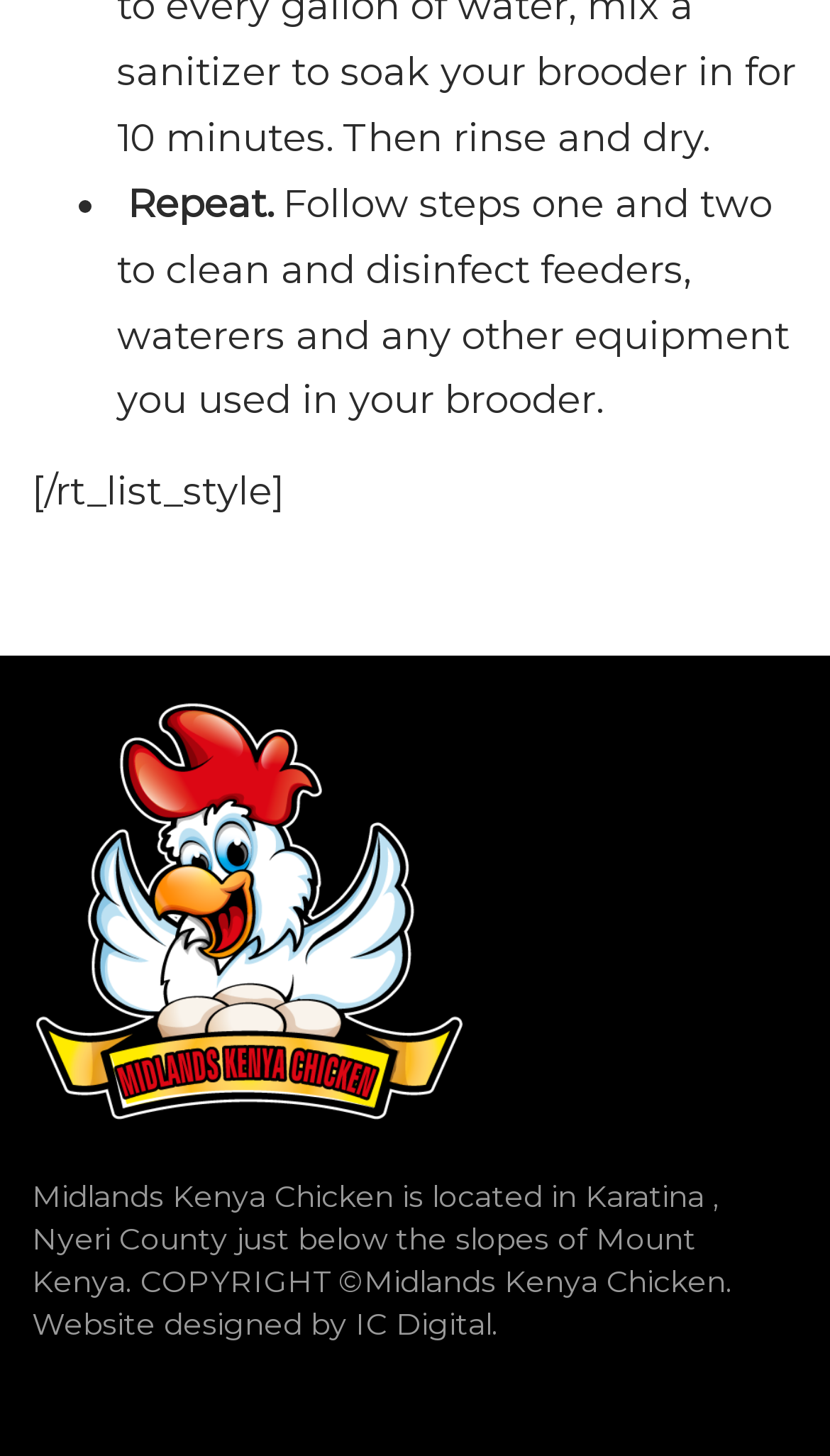Provide a short answer to the following question with just one word or phrase: Who designed the website?

IC Digital